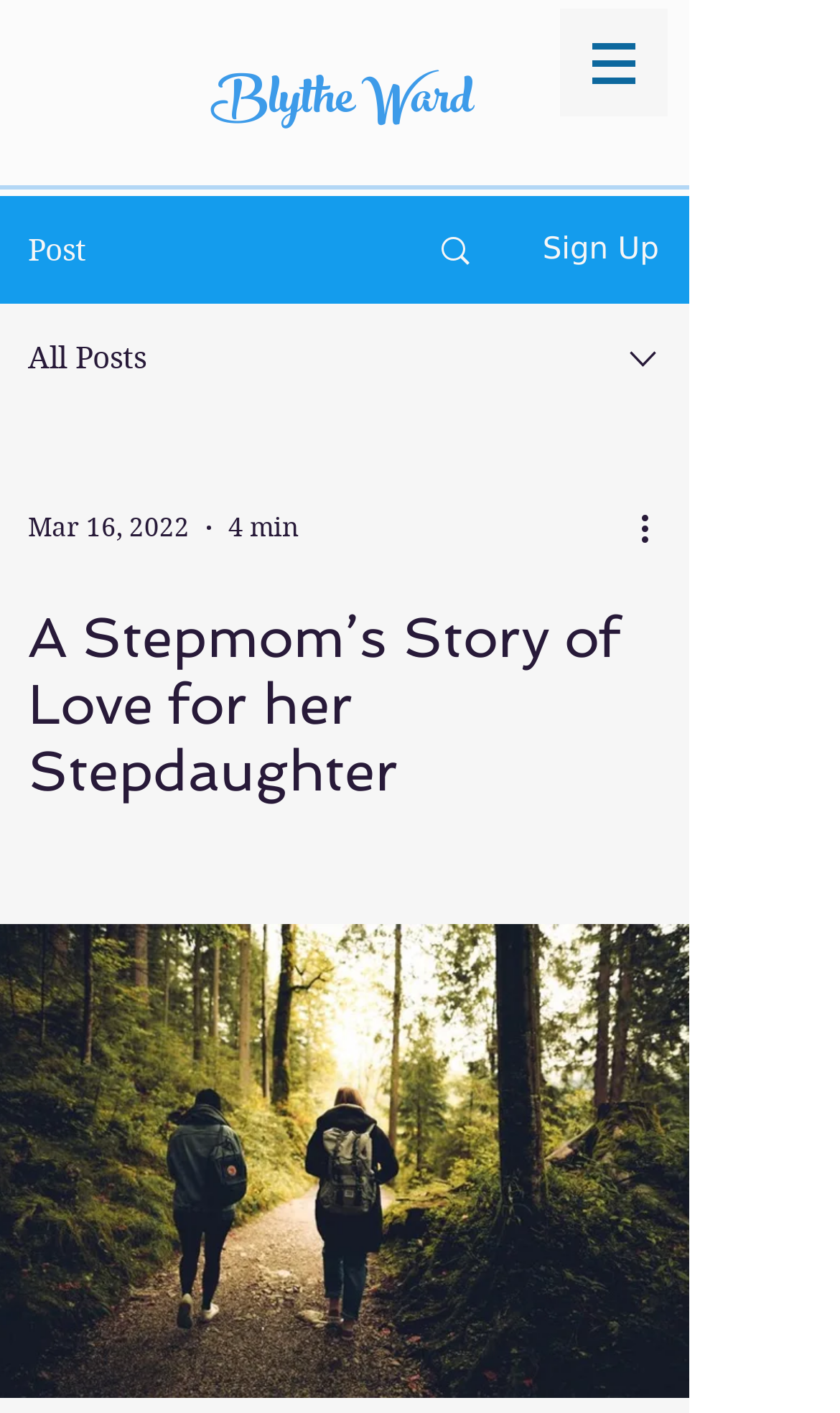Illustrate the webpage's structure and main components comprehensively.

The webpage appears to be a blog post or article page. At the top, there is a navigation menu labeled "Site" with a button that has a popup menu, accompanied by a small image. Below this, the author's name "Blythe Ward" is prominently displayed as a heading.

To the right of the author's name, there are several links and buttons, including a "Post" label, a link with an image, a "Sign Up" button, and an "All Posts" link. There is also a small image located near the "All Posts" link.

The main content of the page is a blog post titled "A Stepmom’s Story of Love for her Stepdaughter", which is displayed as a heading. Below the title, there is a section with the post's metadata, including the date "Mar 16, 2022", the reading time "4 min", and a "More actions" button with an accompanying image.

The post's content is not explicitly described in the accessibility tree, but based on the meta description, it appears to be a personal story or reflection about the author's experience as a stepmom and her relationship with her stepdaughter.